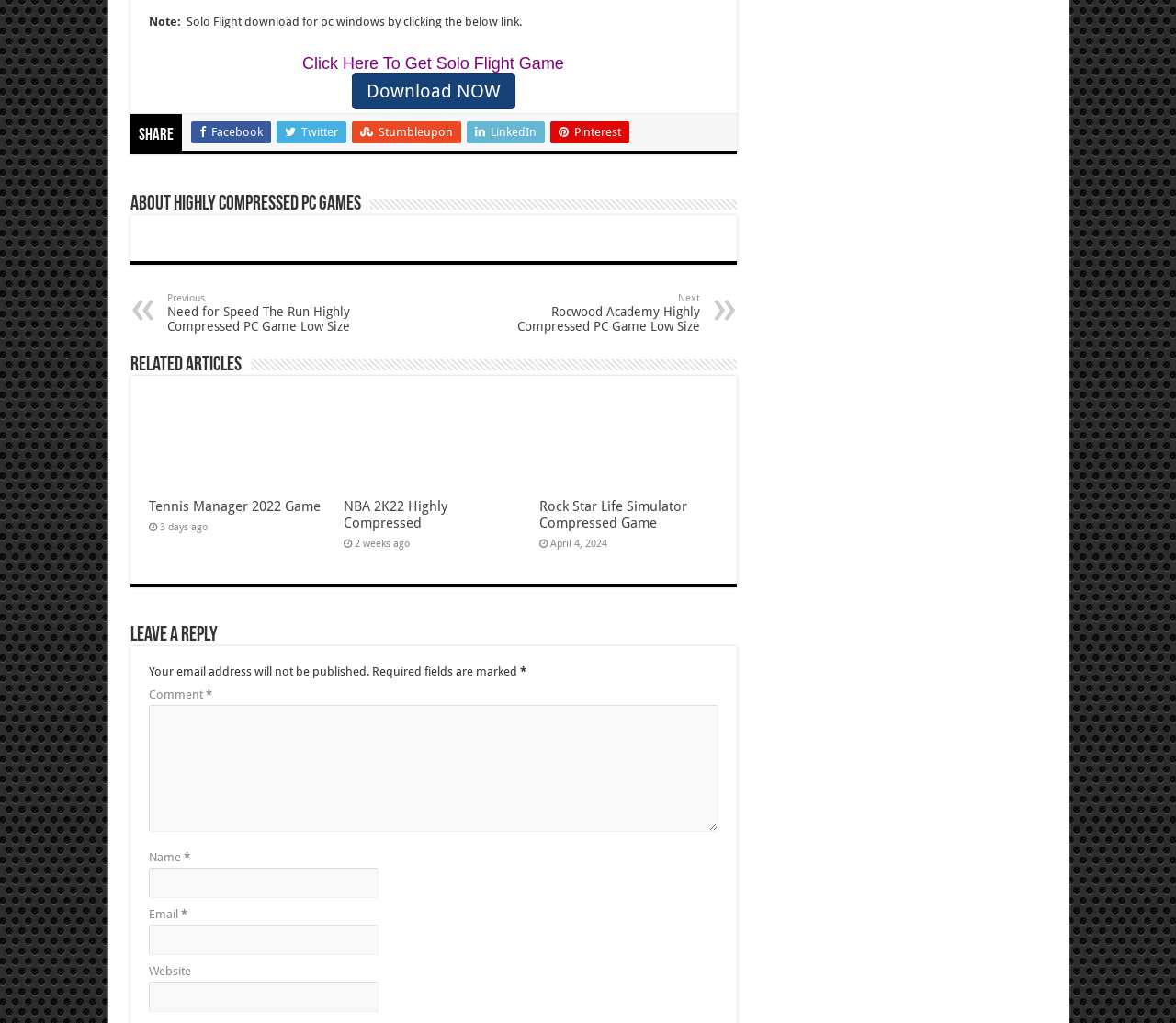What is the purpose of the 'Share' button?
Provide a well-explained and detailed answer to the question.

The webpage has a 'Share' button and links to social media platforms such as Facebook, Twitter, Stumbleupon, LinkedIn, and Pinterest, which suggests that the purpose of the 'Share' button is to share content on social media.